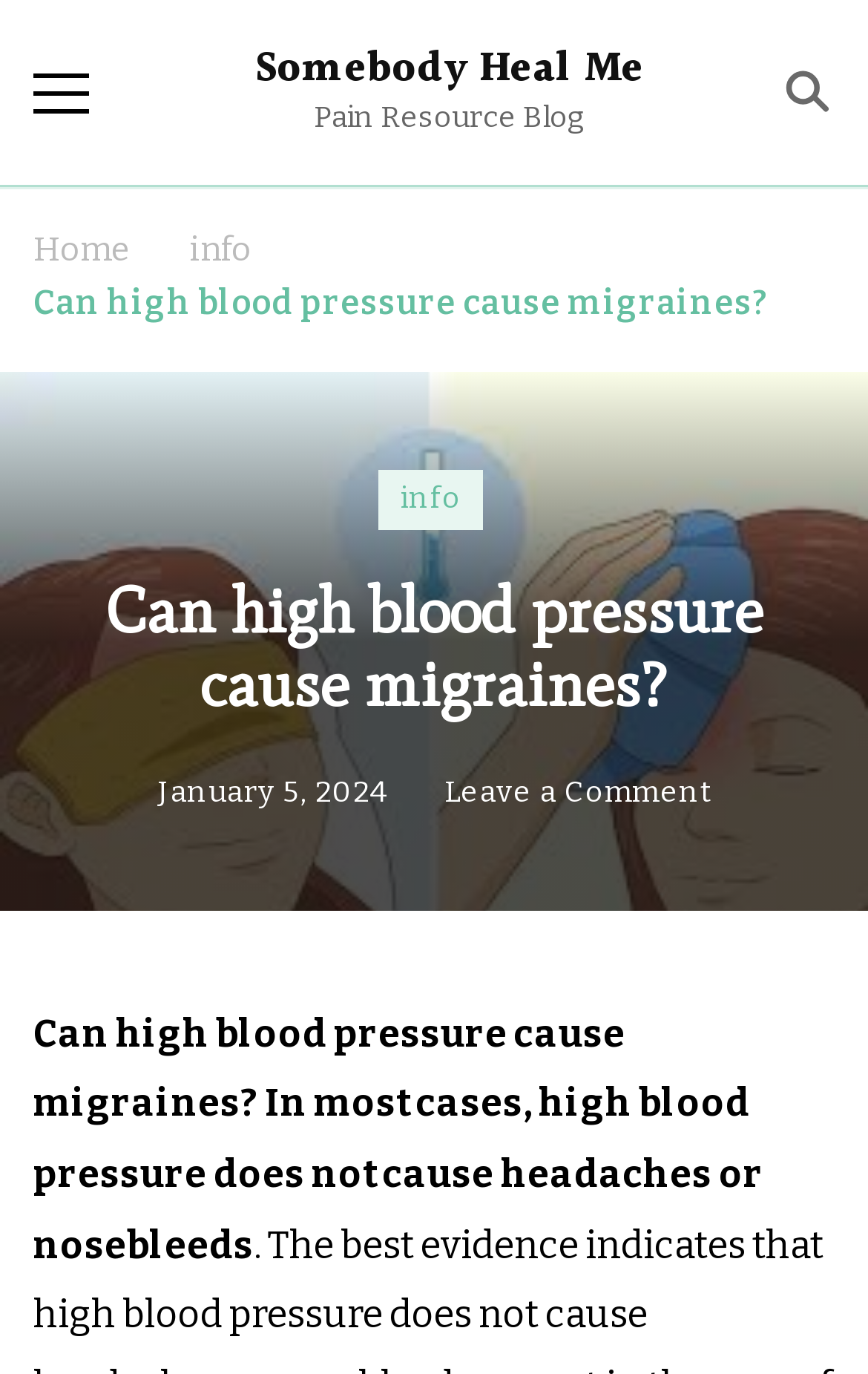Please respond to the question using a single word or phrase:
What is the date of the article?

January 5, 2024